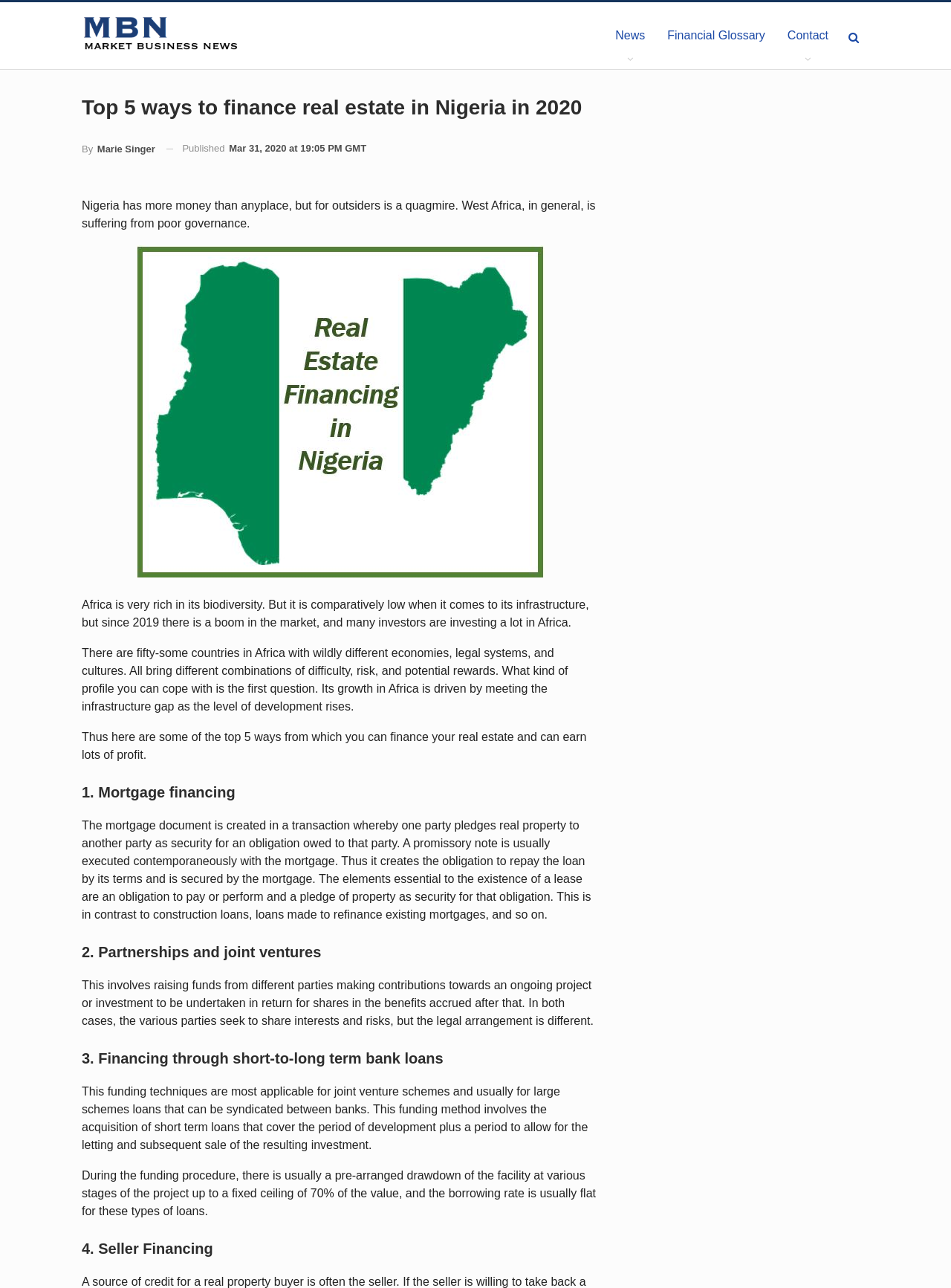Please specify the bounding box coordinates in the format (top-left x, top-left y, bottom-right x, bottom-right y), with values ranging from 0 to 1. Identify the bounding box for the UI component described as follows: News

[0.635, 0.002, 0.69, 0.054]